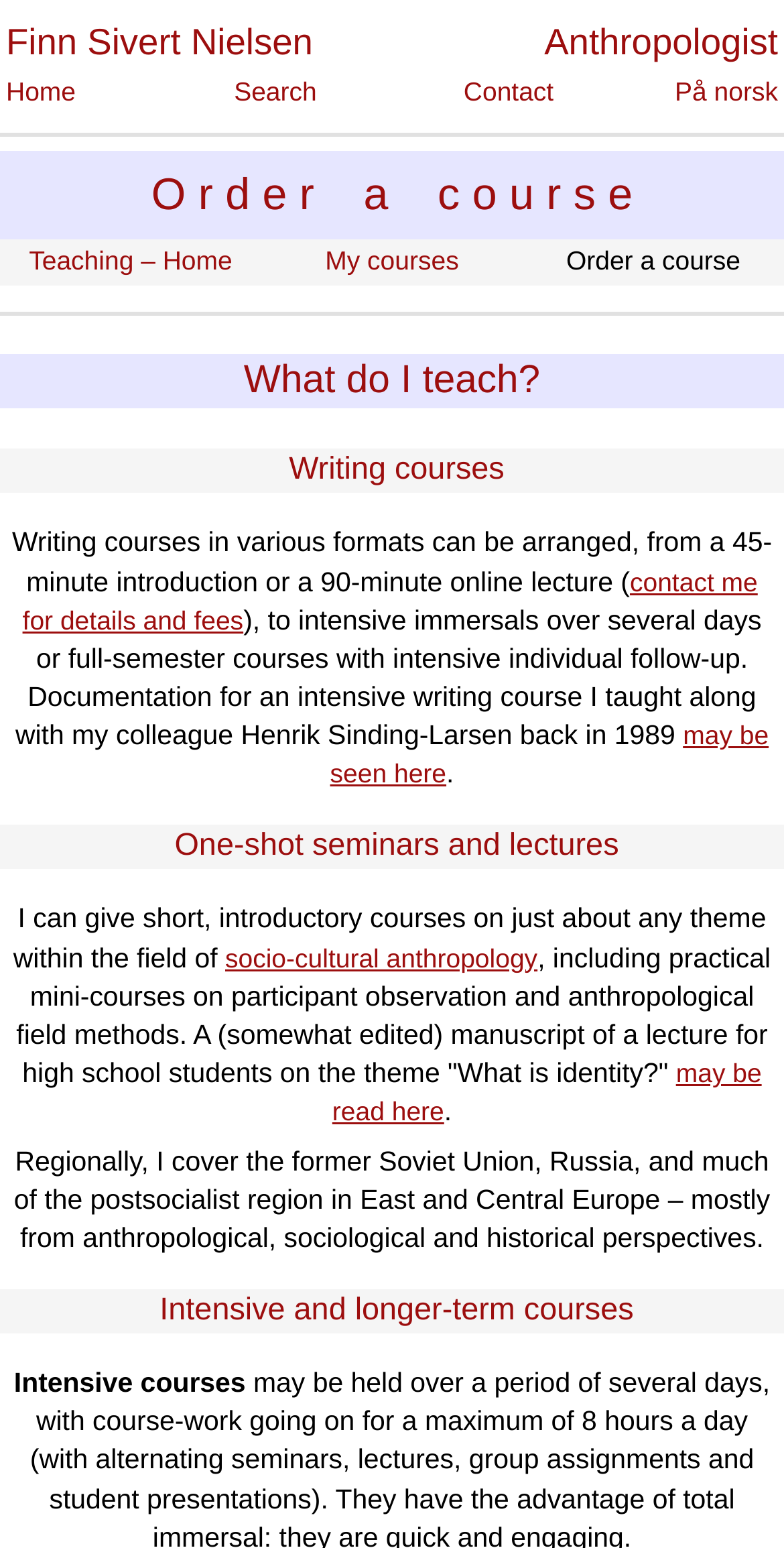Determine the bounding box coordinates of the clickable region to execute the instruction: "Click on Home". The coordinates should be four float numbers between 0 and 1, denoted as [left, top, right, bottom].

[0.005, 0.046, 0.2, 0.075]